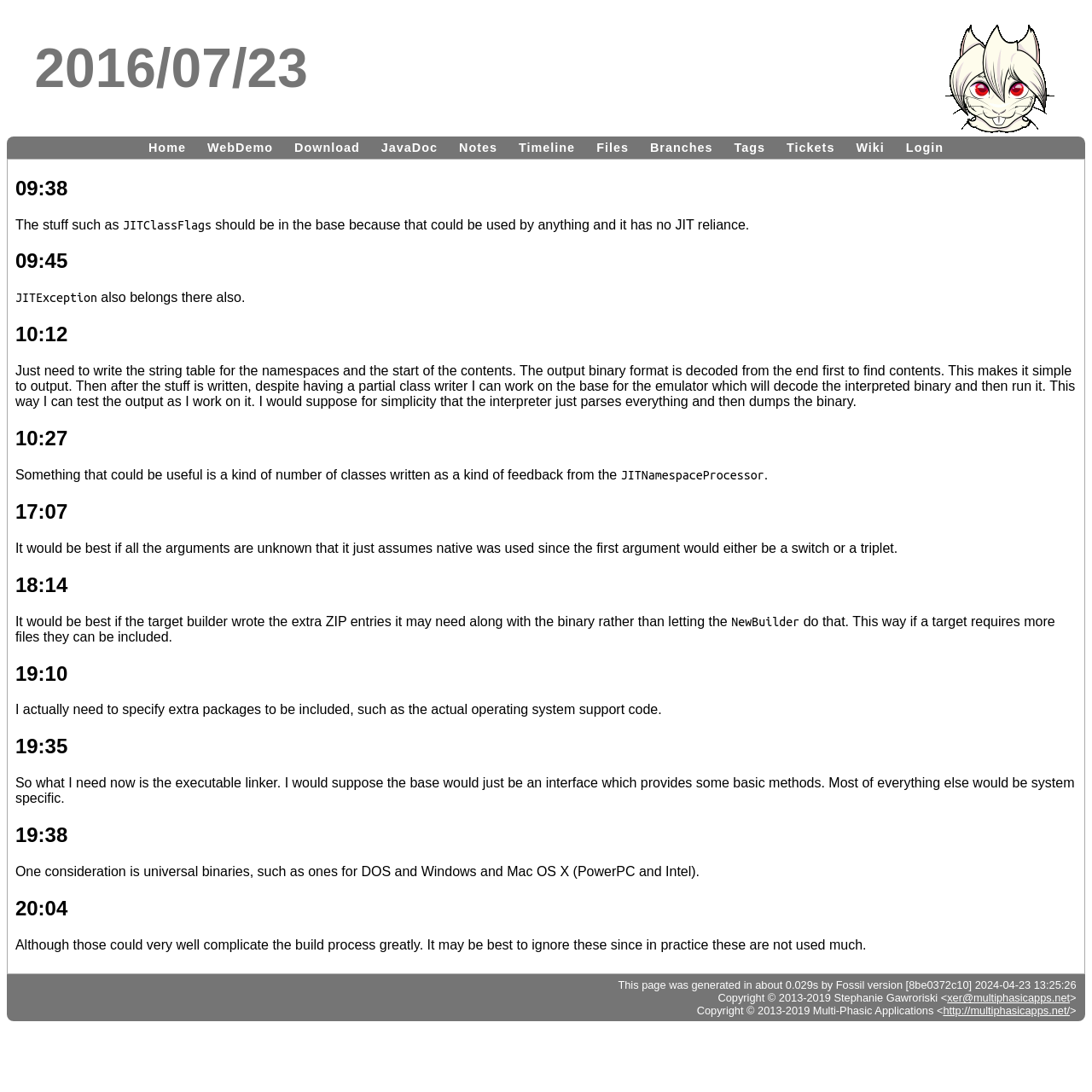Locate the bounding box coordinates of the area you need to click to fulfill this instruction: 'Click on the Home link'. The coordinates must be in the form of four float numbers ranging from 0 to 1: [left, top, right, bottom].

[0.128, 0.126, 0.178, 0.144]